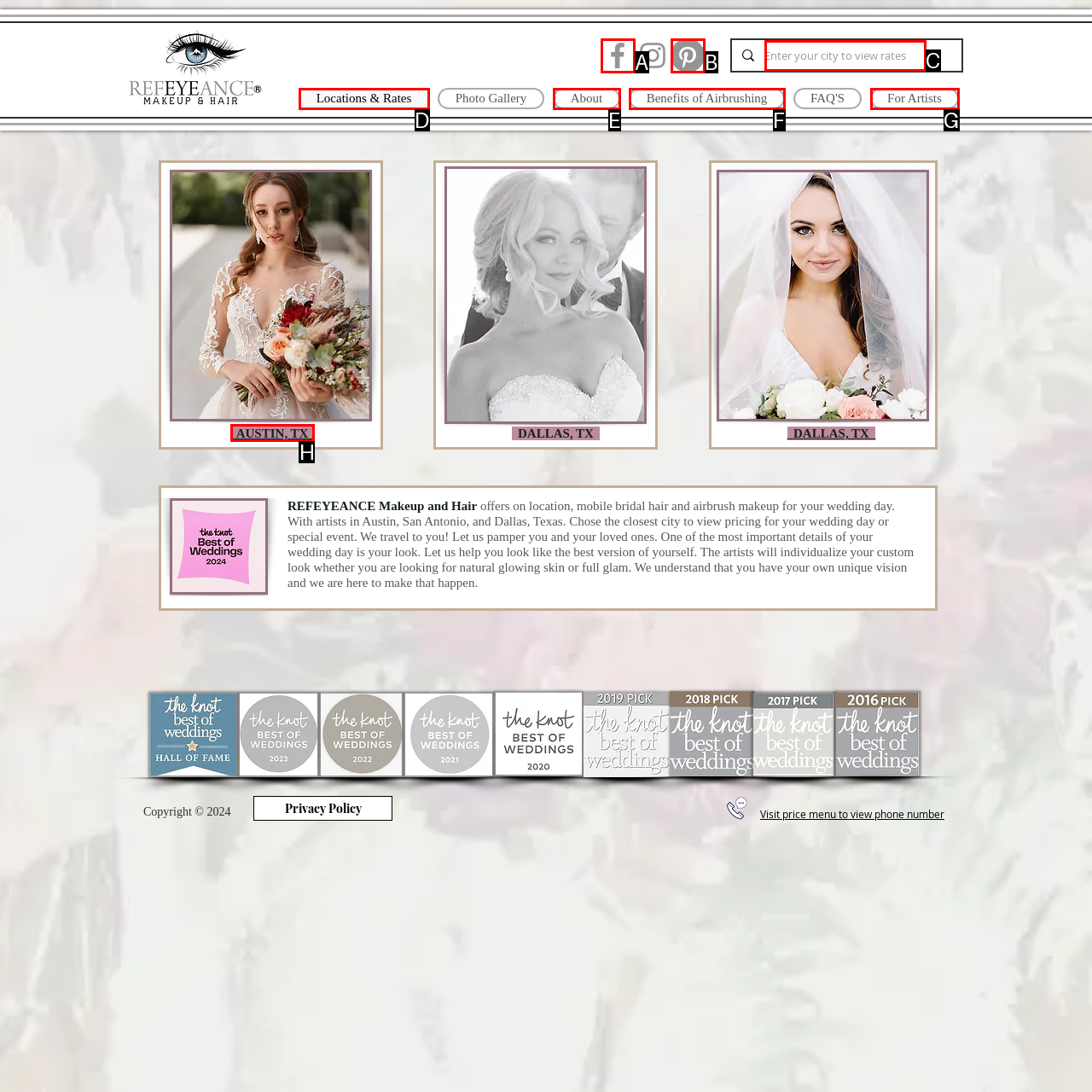Which HTML element among the options matches this description: Locations & Rates? Answer with the letter representing your choice.

D